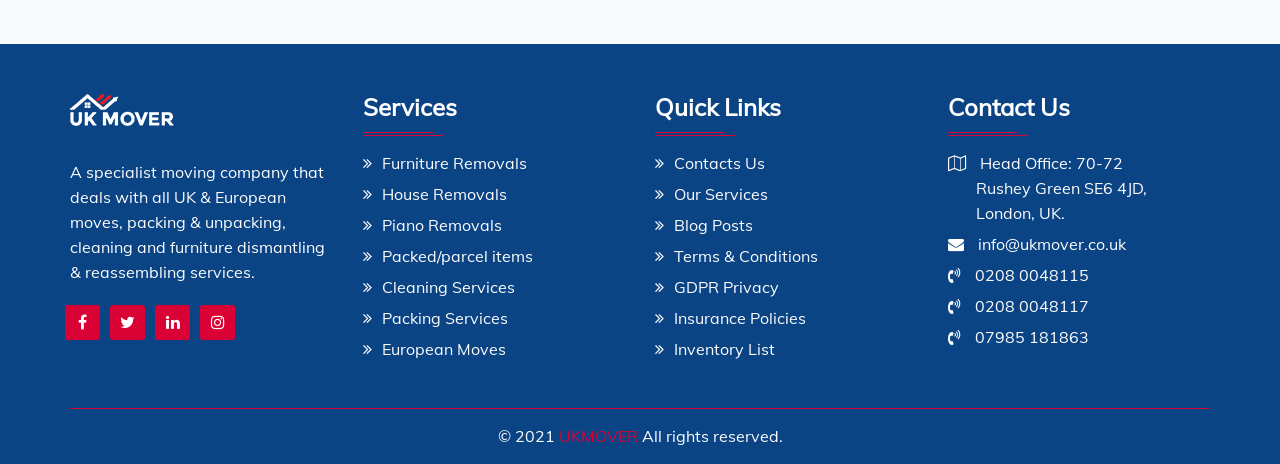Please specify the bounding box coordinates for the clickable region that will help you carry out the instruction: "Visit the UKMOVER homepage".

[0.436, 0.918, 0.498, 0.961]